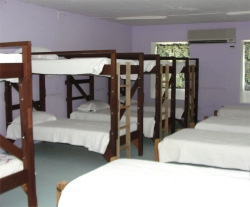Answer the question with a brief word or phrase:
What is the purpose of the 'PEARYL House' initiative?

Enriching and restoring young lives